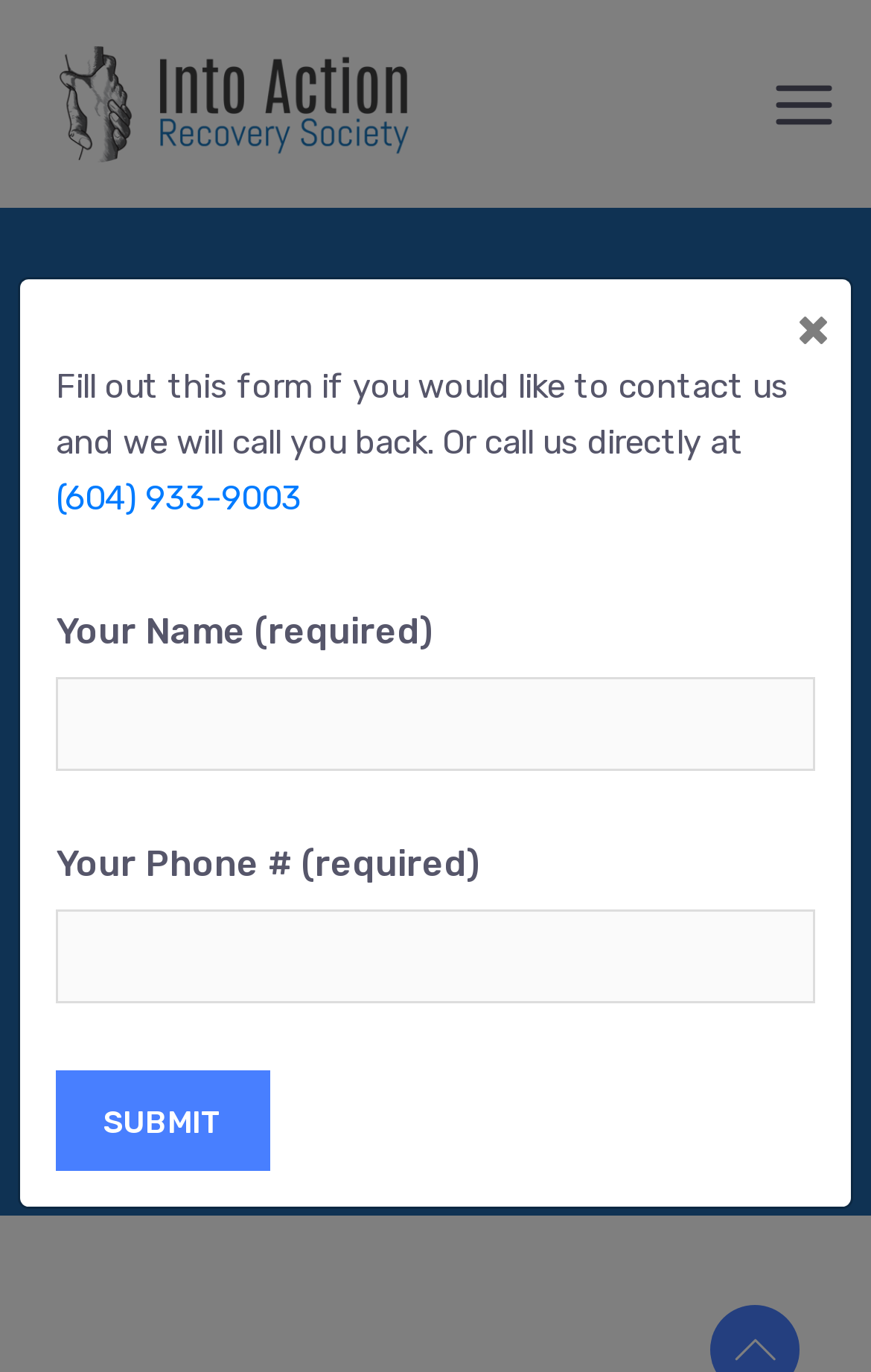What is the purpose of the form?
Using the information presented in the image, please offer a detailed response to the question.

I inferred the purpose of the form by reading the text above the form, which says 'Fill out this form if you would like to contact us and we will call you back.' This suggests that the form is used to initiate contact with the organization.